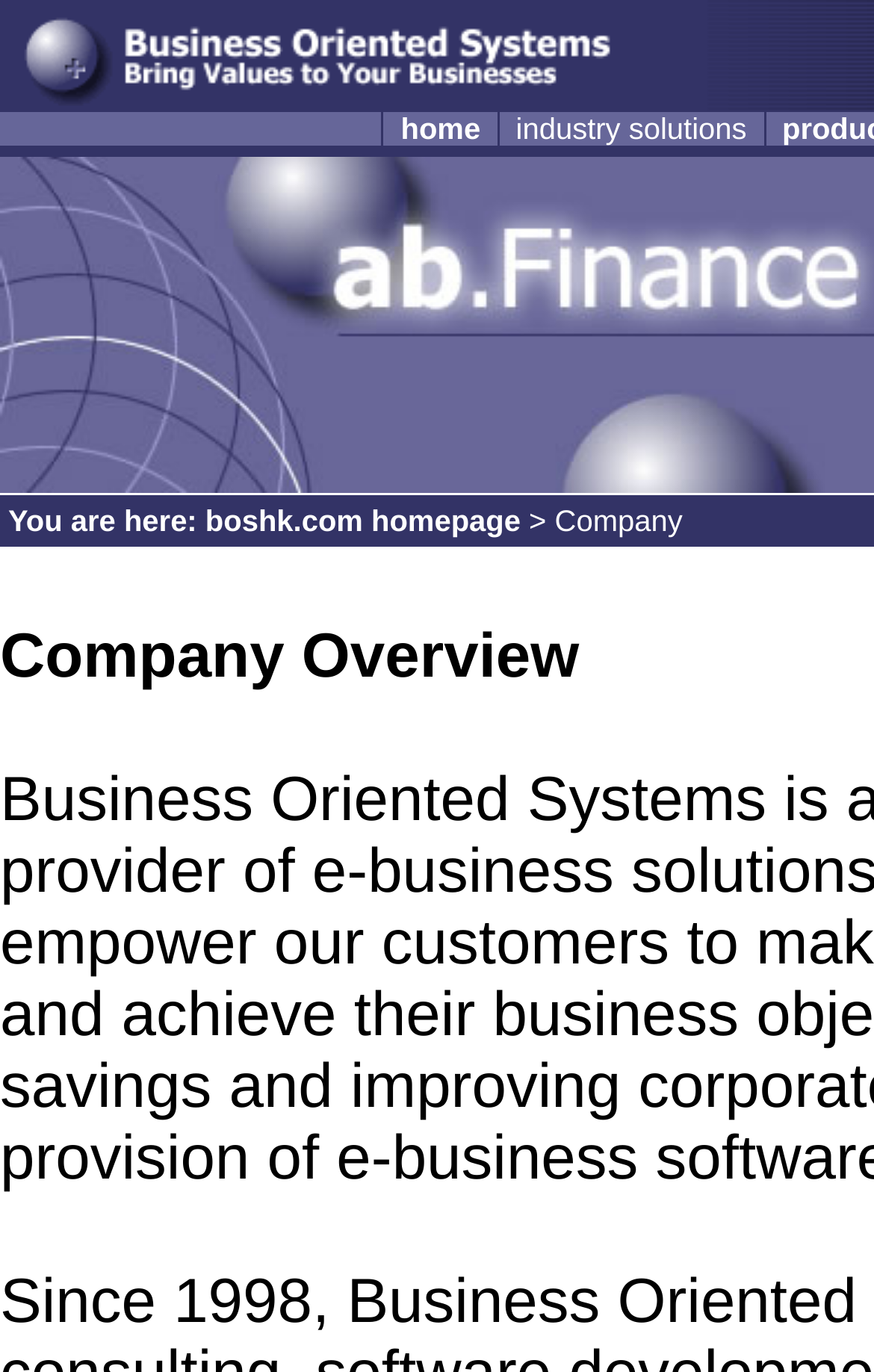Determine the bounding box of the UI element mentioned here: "home". The coordinates must be in the format [left, top, right, bottom] with values ranging from 0 to 1.

[0.44, 0.082, 0.569, 0.106]